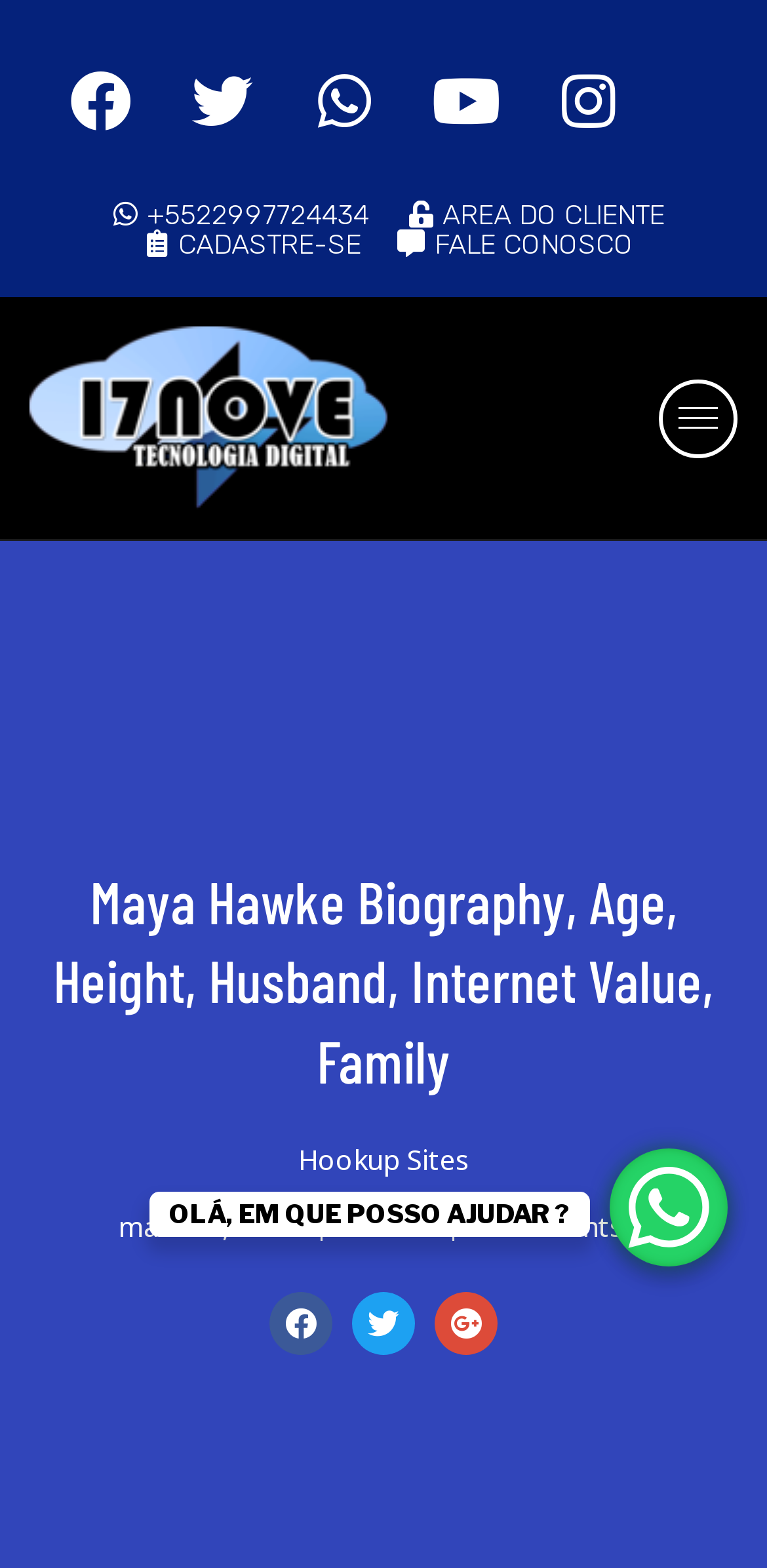What is the position of the 'AREA DO CLIENTE' link?
Provide a thorough and detailed answer to the question.

I analyzed the bounding box coordinates of the 'AREA DO CLIENTE' link, which are [0.519, 0.128, 0.867, 0.147]. Comparing these coordinates with others, I determined that this link is located at the top-right section of the webpage.